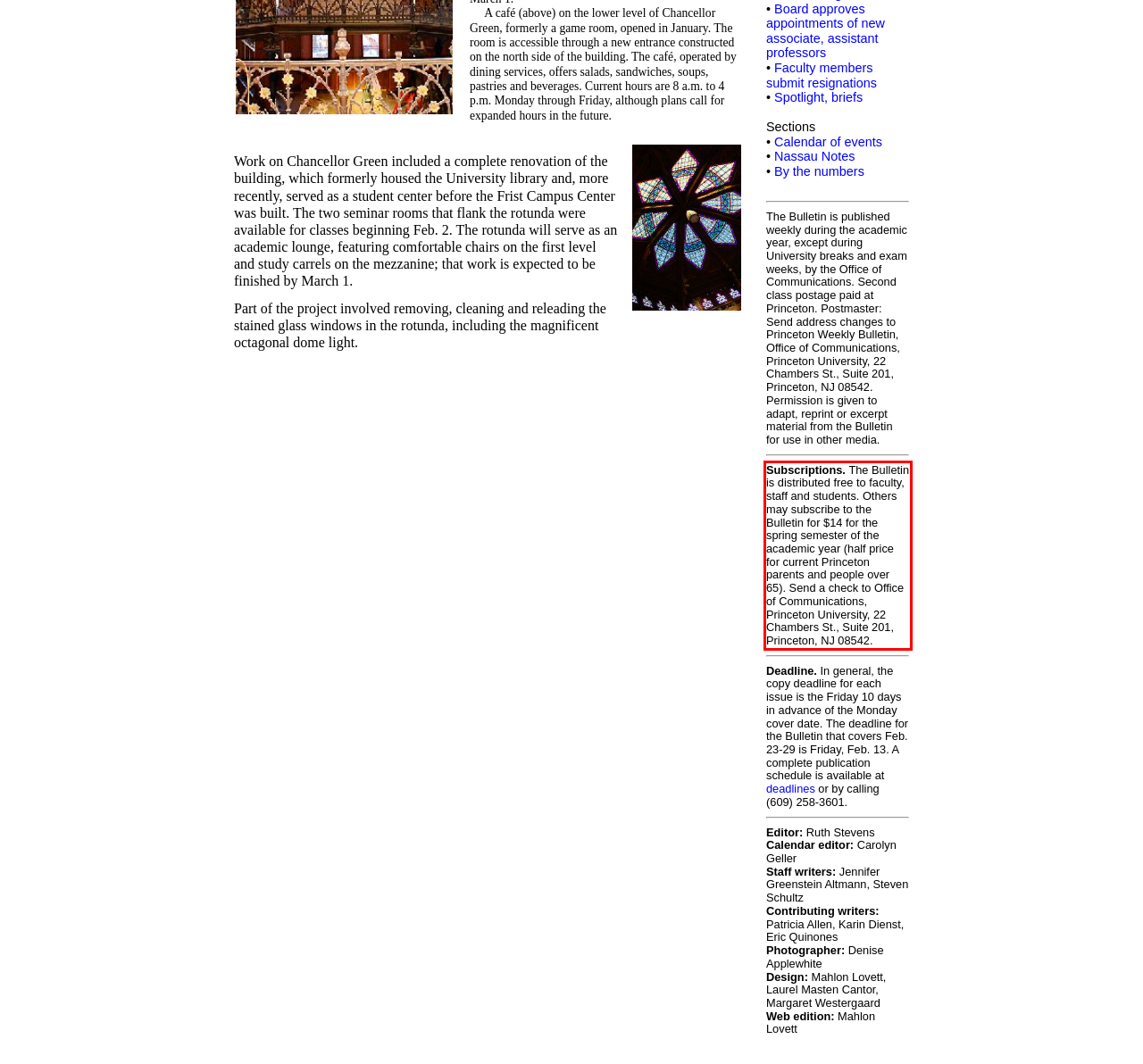Given a screenshot of a webpage with a red bounding box, extract the text content from the UI element inside the red bounding box.

Subscriptions. The Bulletin is distributed free to faculty, staff and students. Others may subscribe to the Bulletin for $14 for the spring semester of the academic year (half price for current Princeton parents and people over 65). Send a check to Office of Communications, Princeton University, 22 Chambers St., Suite 201, Princeton, NJ 08542.